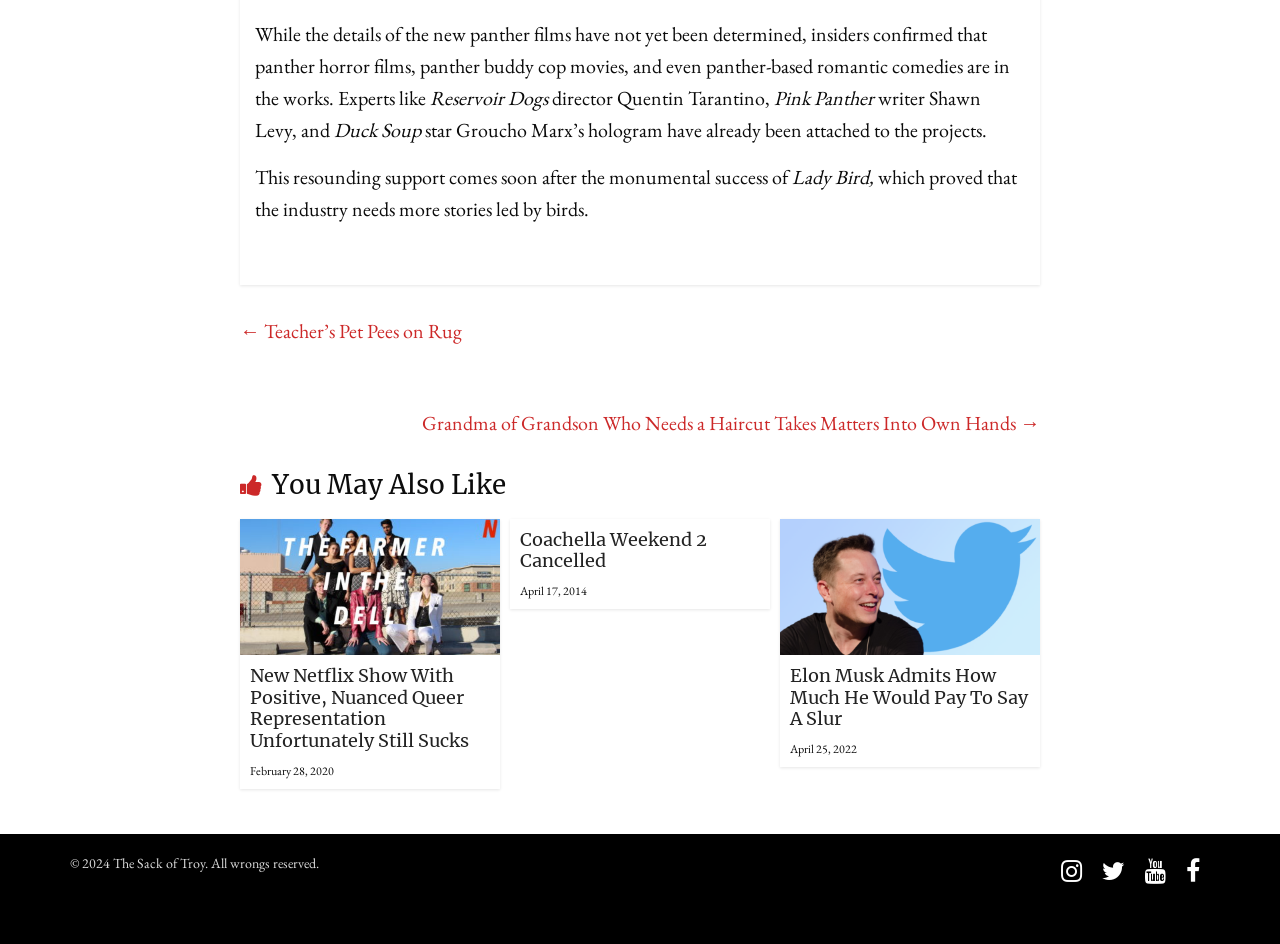What is the topic of the article?
Based on the image content, provide your answer in one word or a short phrase.

Panther films